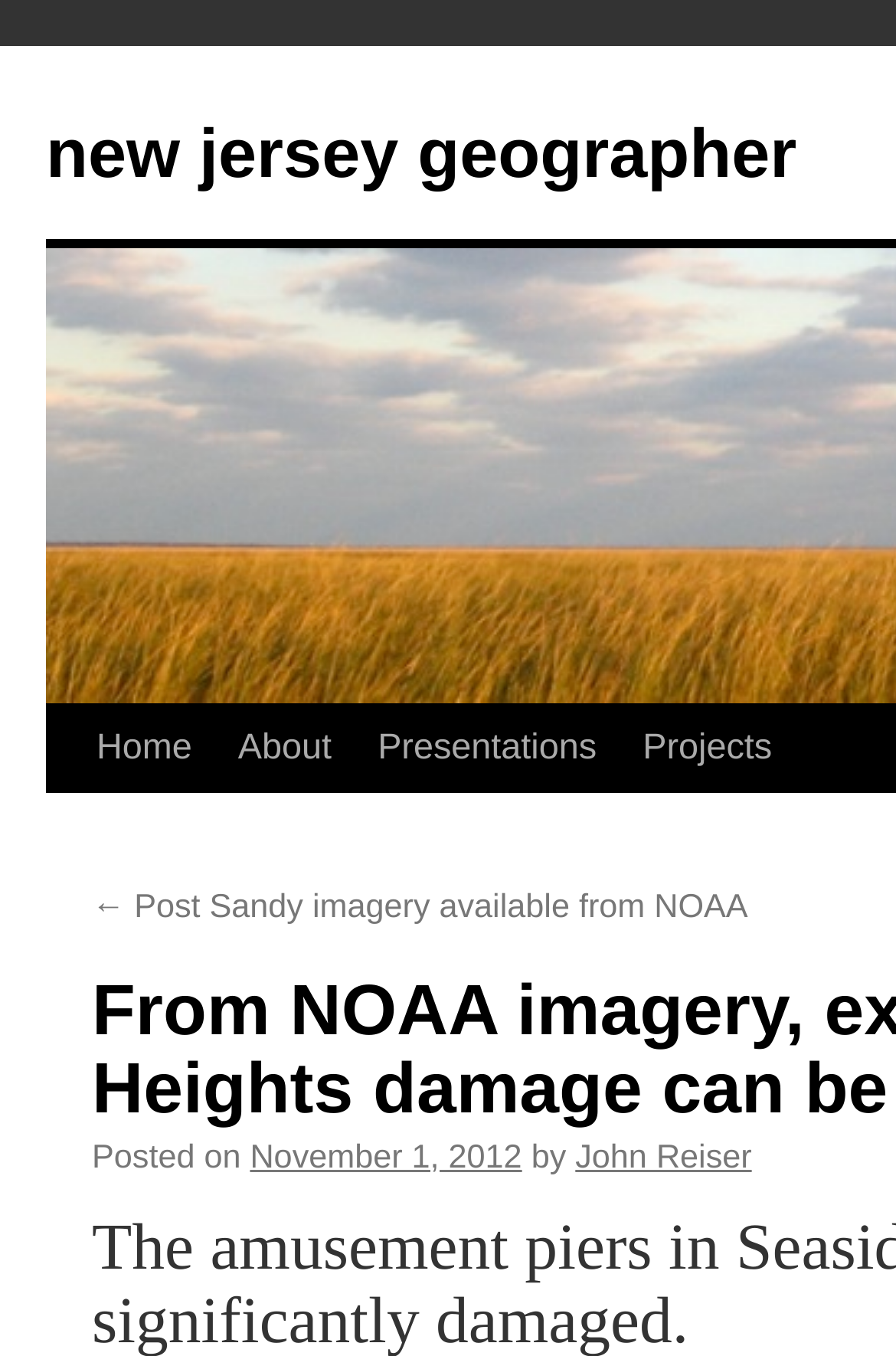Find the bounding box coordinates of the clickable area that will achieve the following instruction: "check presentations".

[0.396, 0.52, 0.692, 0.585]